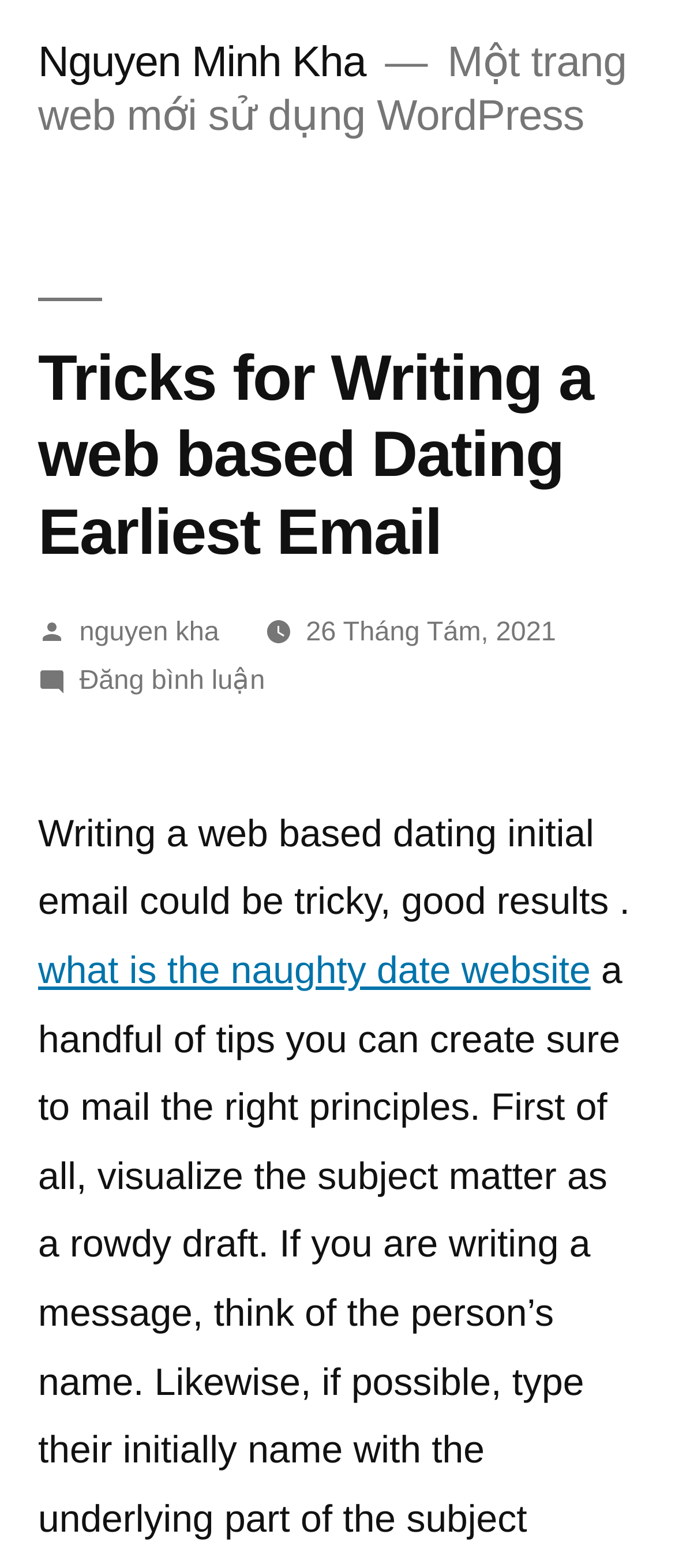Write an exhaustive caption that covers the webpage's main aspects.

The webpage appears to be a blog post titled "Tricks for Writing a web based Dating Earliest Email" by Nguyen Minh Kha. At the top, there is a link to the author's name, Nguyen Minh Kha, which is positioned near the top-left corner of the page. Next to it is a static text stating "Một trang web mới sử dụng WordPress", which translates to "A new website using WordPress".

Below the title, there is a header section that spans almost the entire width of the page. Within this section, the title "Tricks for Writing a web based Dating Earliest Email" is displayed prominently. To the right of the title, there is a section containing information about the post, including the author's name, "nguyen kha", and the date "26 Tháng Tám, 2021", which translates to "August 26, 2021".

The main content of the post begins below the header section. The first paragraph starts with the sentence "Writing a web based dating initial email could be tricky, good results." This text is positioned near the top-left corner of the main content area. Below this paragraph, there is a link to a related topic, "what is the naughty date website".